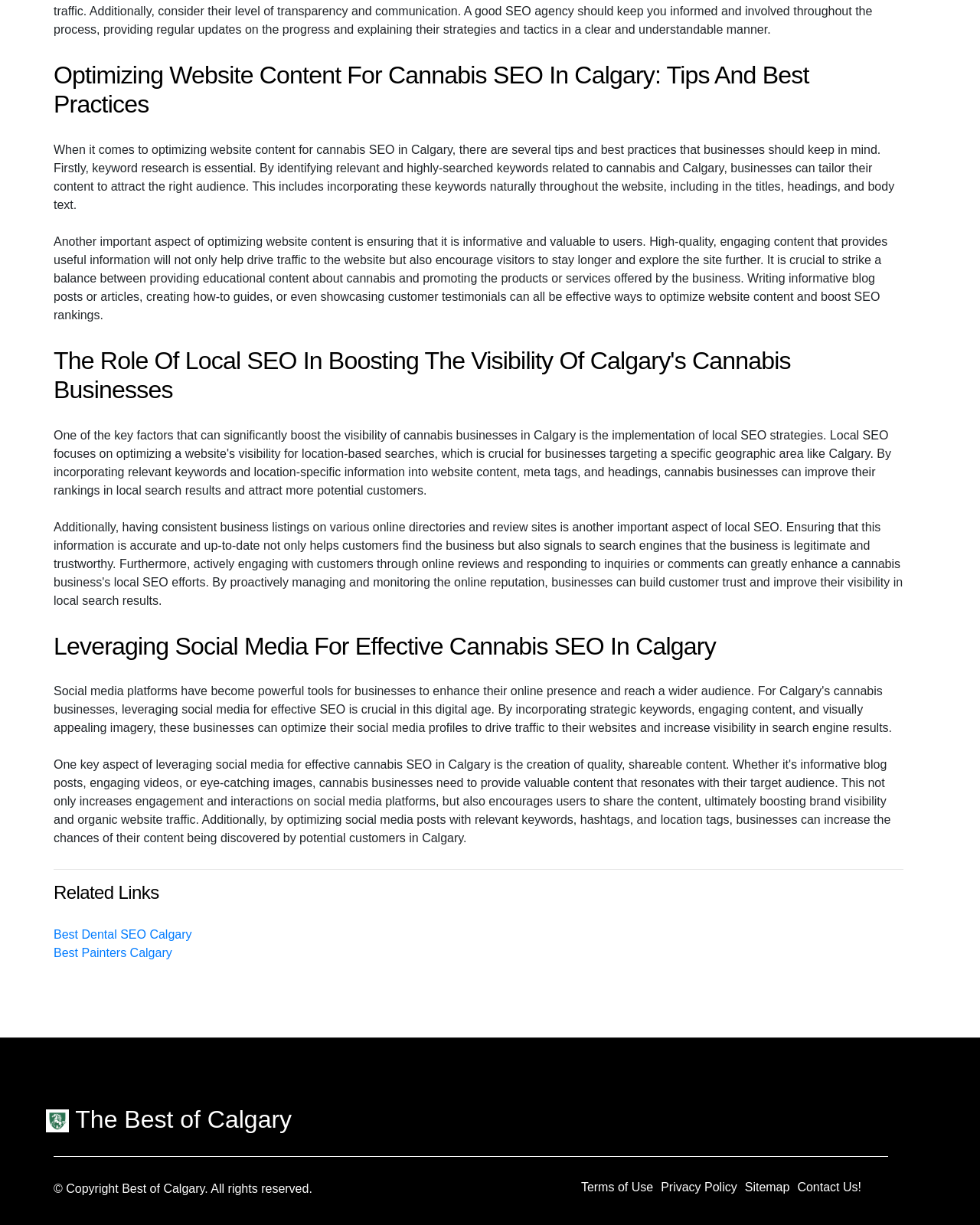Respond with a single word or phrase to the following question:
What is the purpose of the 'Related Links' section?

To provide additional resources